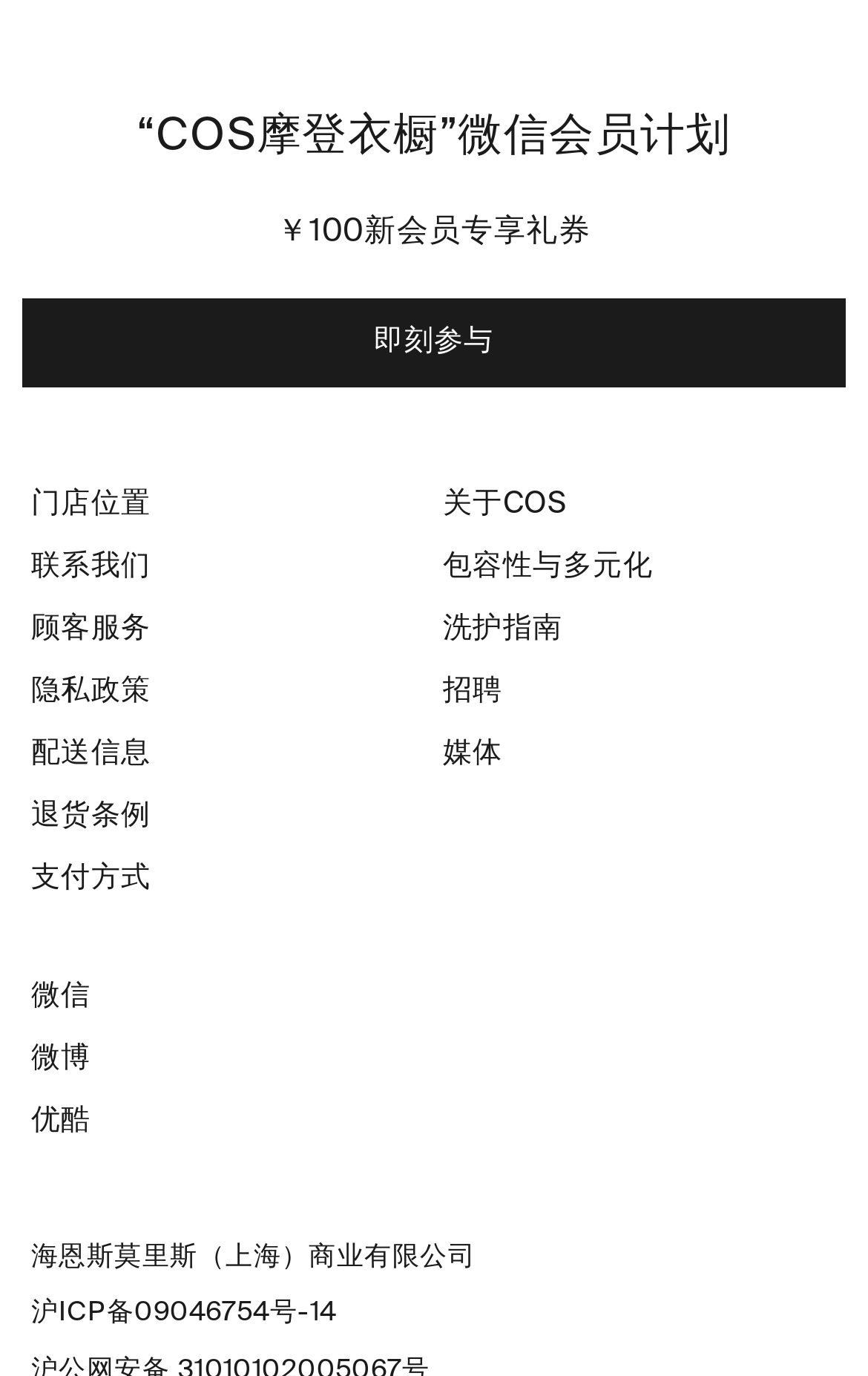Locate the bounding box coordinates of the area that needs to be clicked to fulfill the following instruction: "Contact us". The coordinates should be in the format of four float numbers between 0 and 1, namely [left, top, right, bottom].

[0.036, 0.392, 0.49, 0.434]